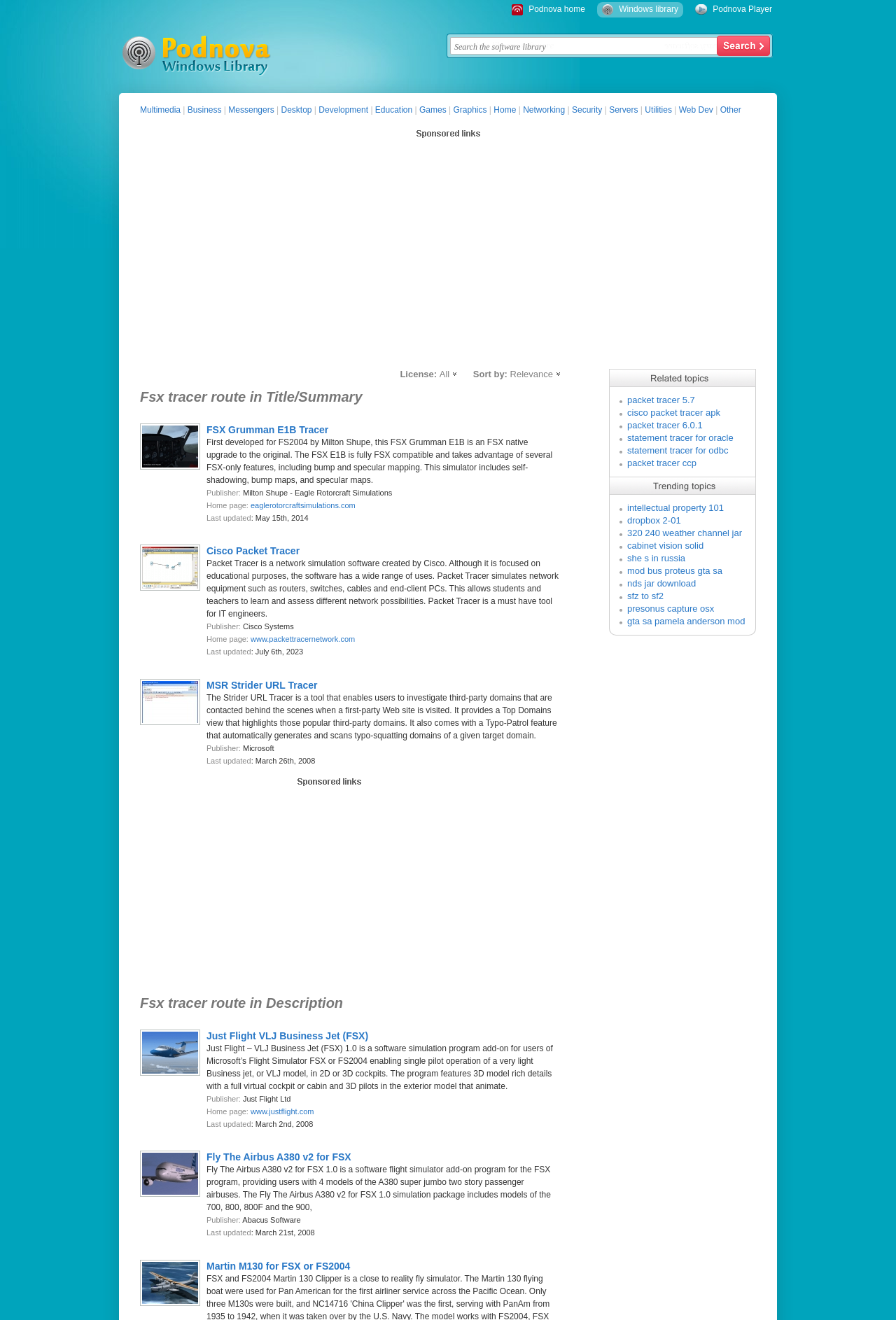How many software products are listed on this page?
Please provide a full and detailed response to the question.

I counted the number of software products listed on this page, which are FSX Grumman E1B Tracer, Cisco Packet Tracer, MSR Strider URL Tracer, Just Flight VLJ Business Jet (FSX), and Fly The Airbus A380 v2 for FSX.